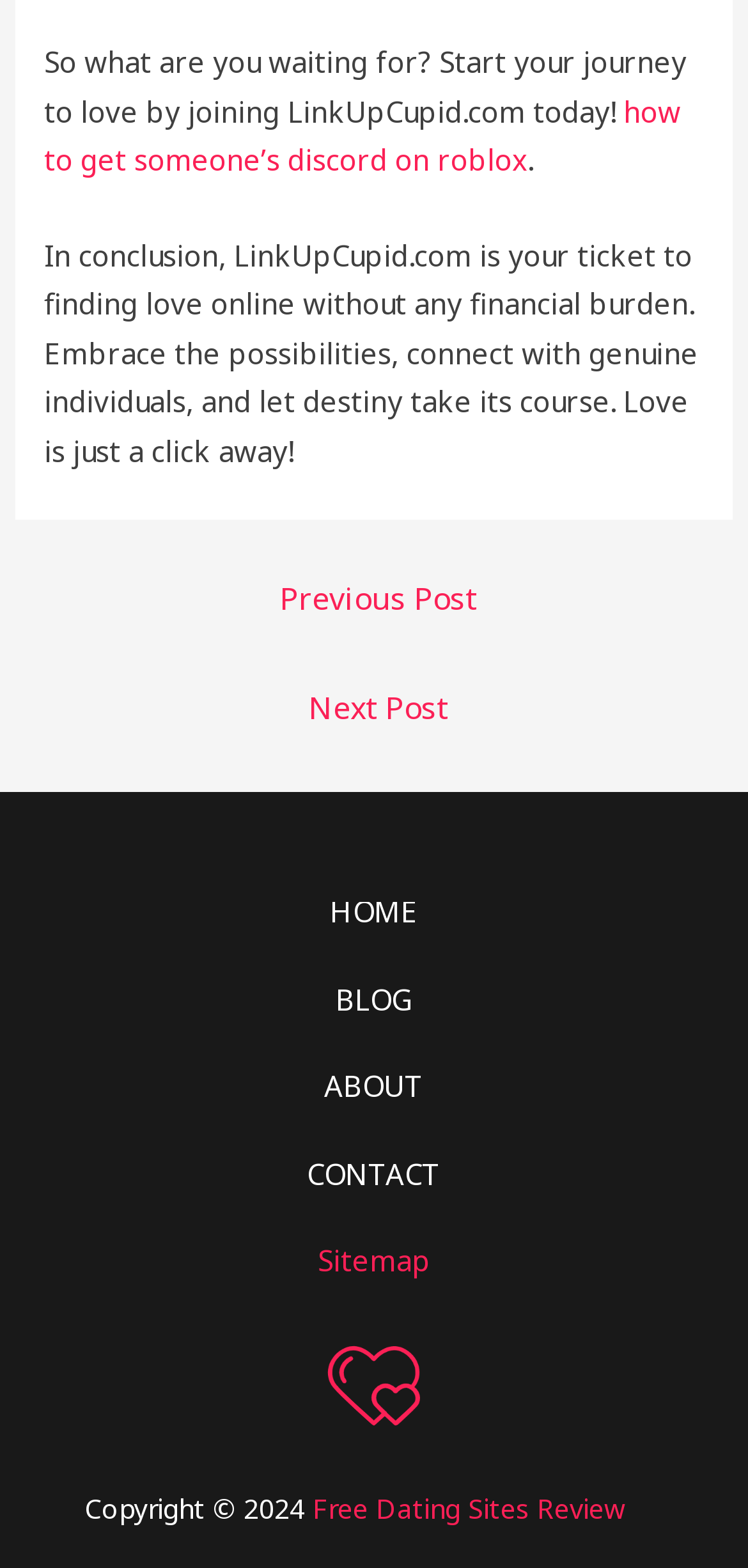Please determine the bounding box coordinates for the UI element described as: "BLOG".

[0.449, 0.61, 0.551, 0.666]